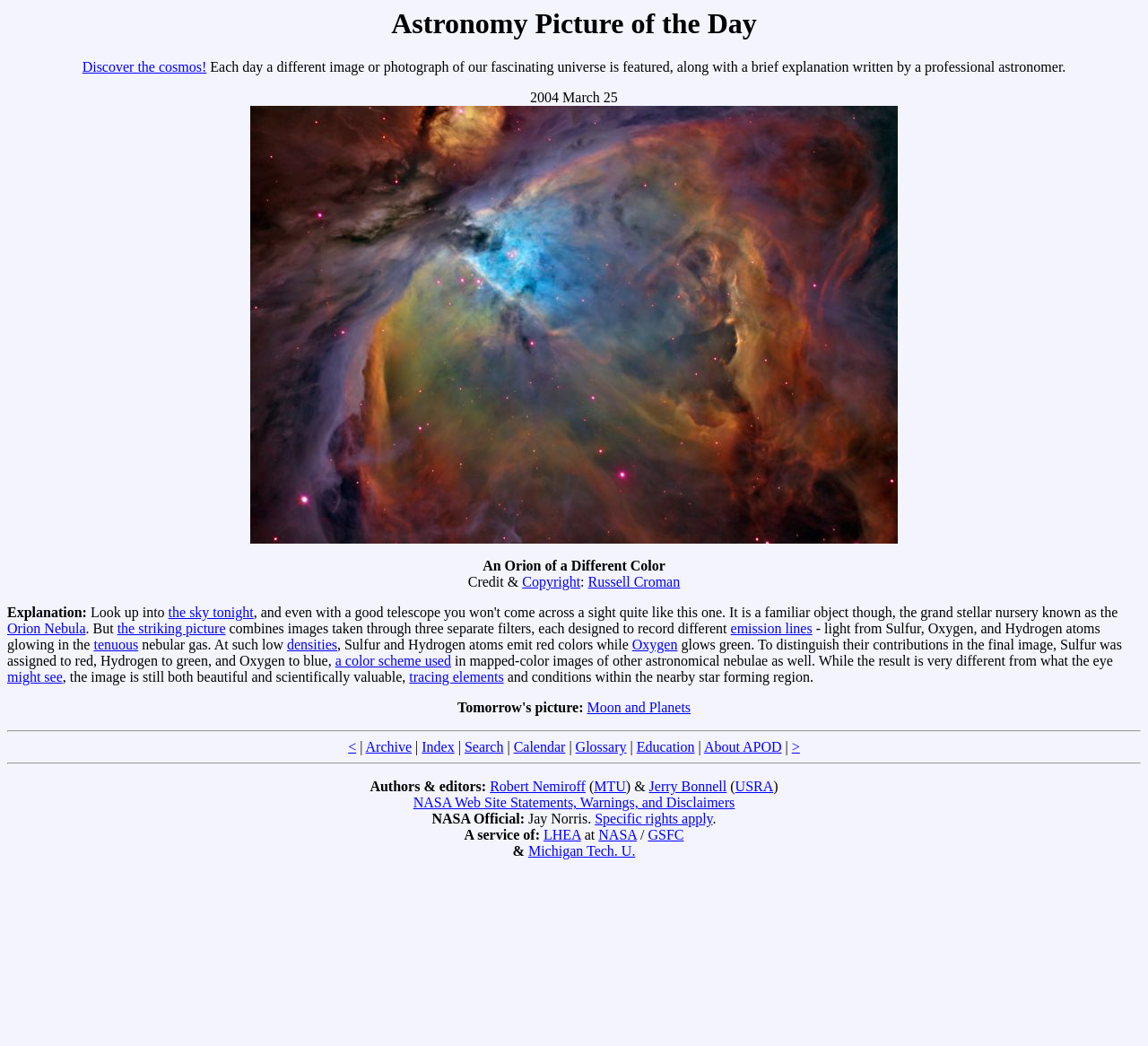Identify the bounding box coordinates necessary to click and complete the given instruction: "Click on Share this post on Twitter!".

None